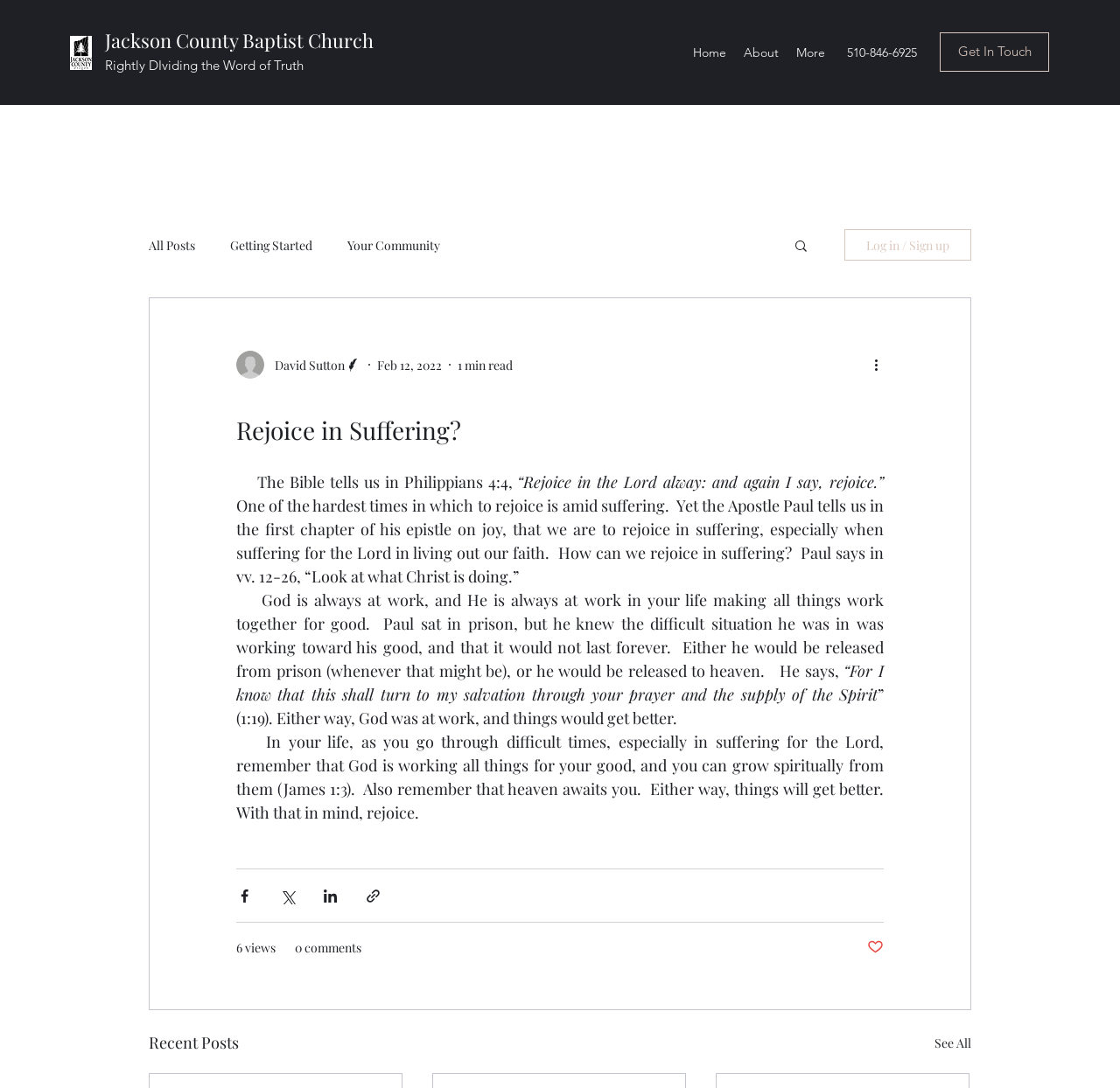From the webpage screenshot, predict the bounding box coordinates (top-left x, top-left y, bottom-right x, bottom-right y) for the UI element described here: Log in / Sign up

[0.754, 0.211, 0.867, 0.24]